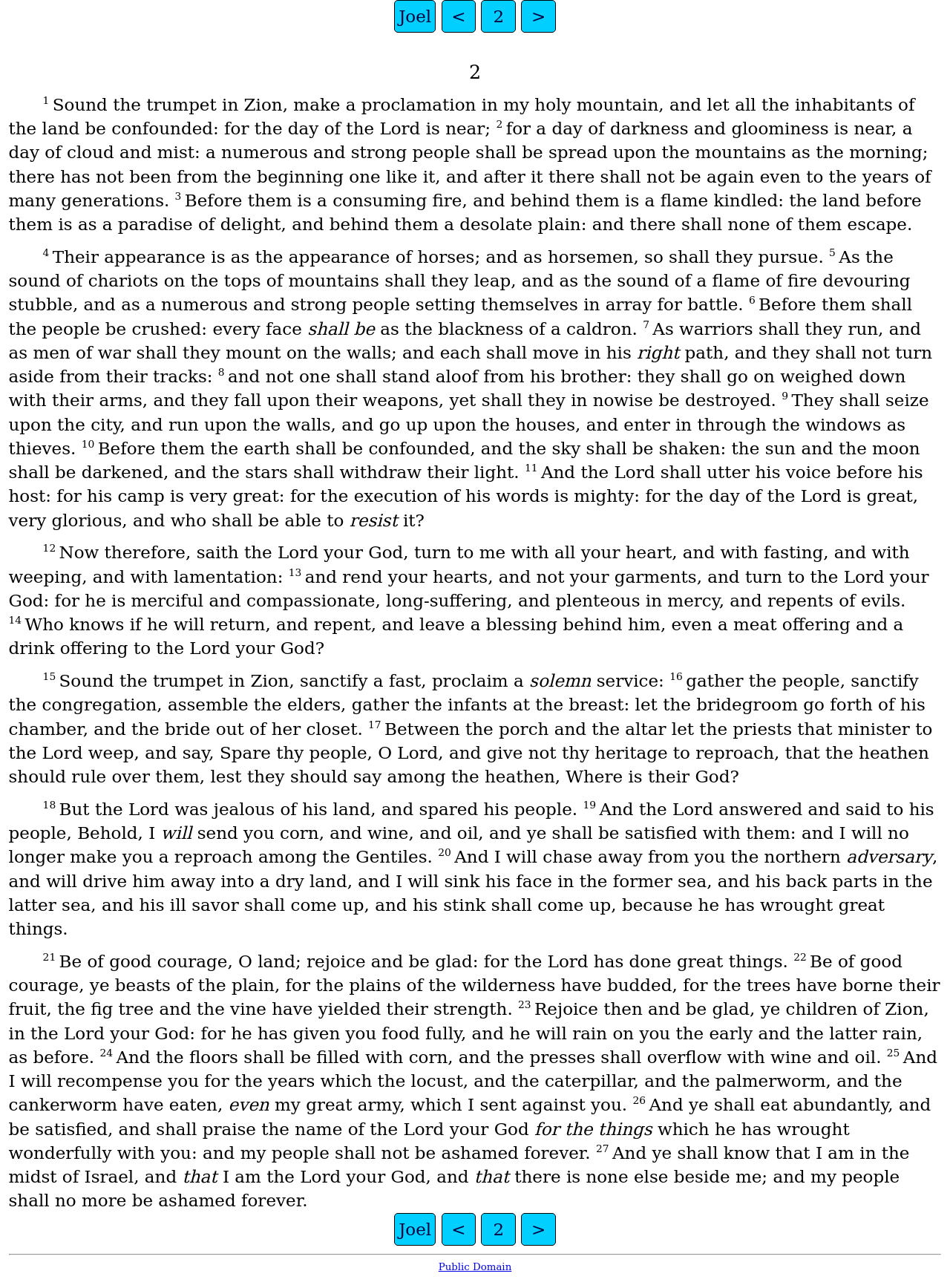Based on the element description, predict the bounding box coordinates (top-left x, top-left y, bottom-right x, bottom-right y) for the UI element in the screenshot: Public Domain

[0.462, 0.98, 0.538, 0.988]